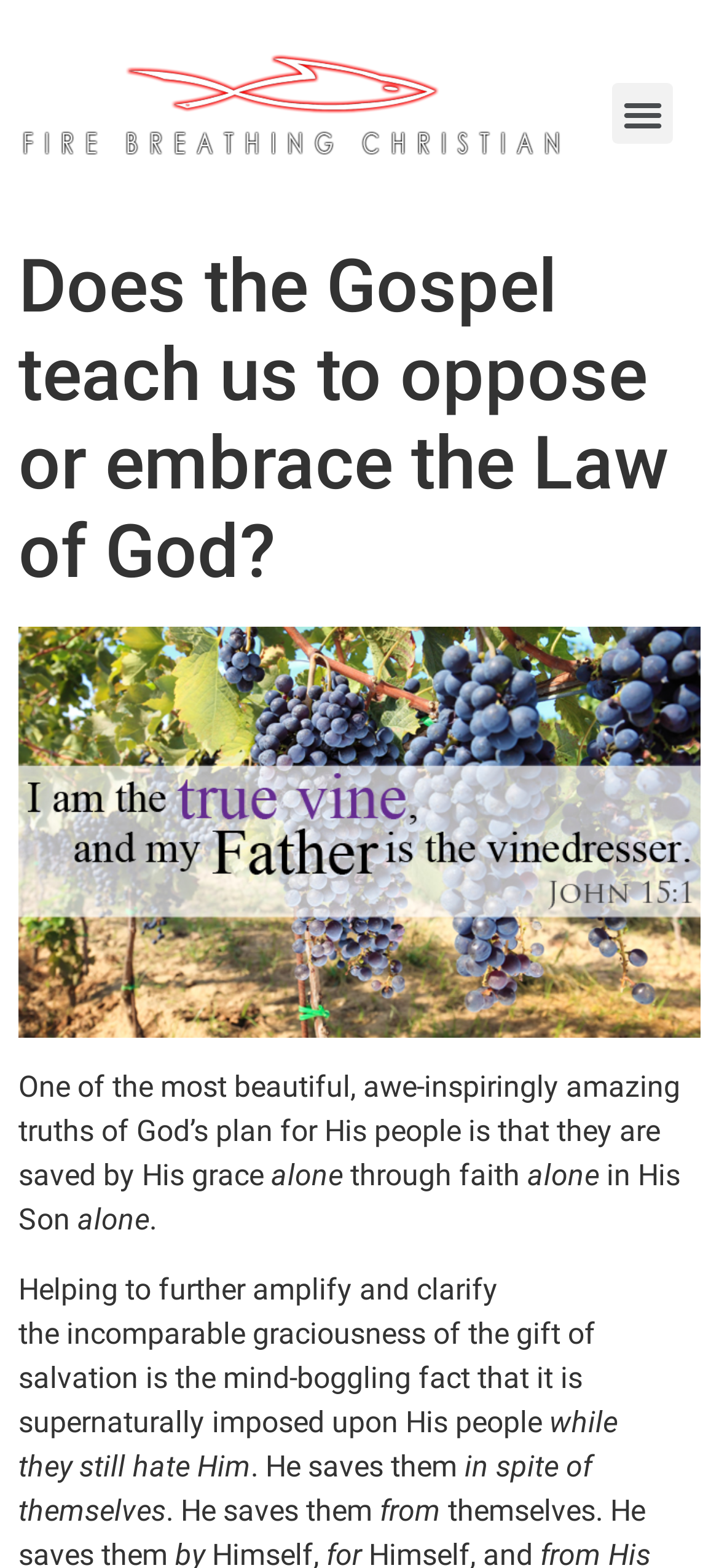Determine the bounding box coordinates for the HTML element mentioned in the following description: "alt="Fire Breathing Christian"". The coordinates should be a list of four floats ranging from 0 to 1, represented as [left, top, right, bottom].

[0.026, 0.019, 0.785, 0.126]